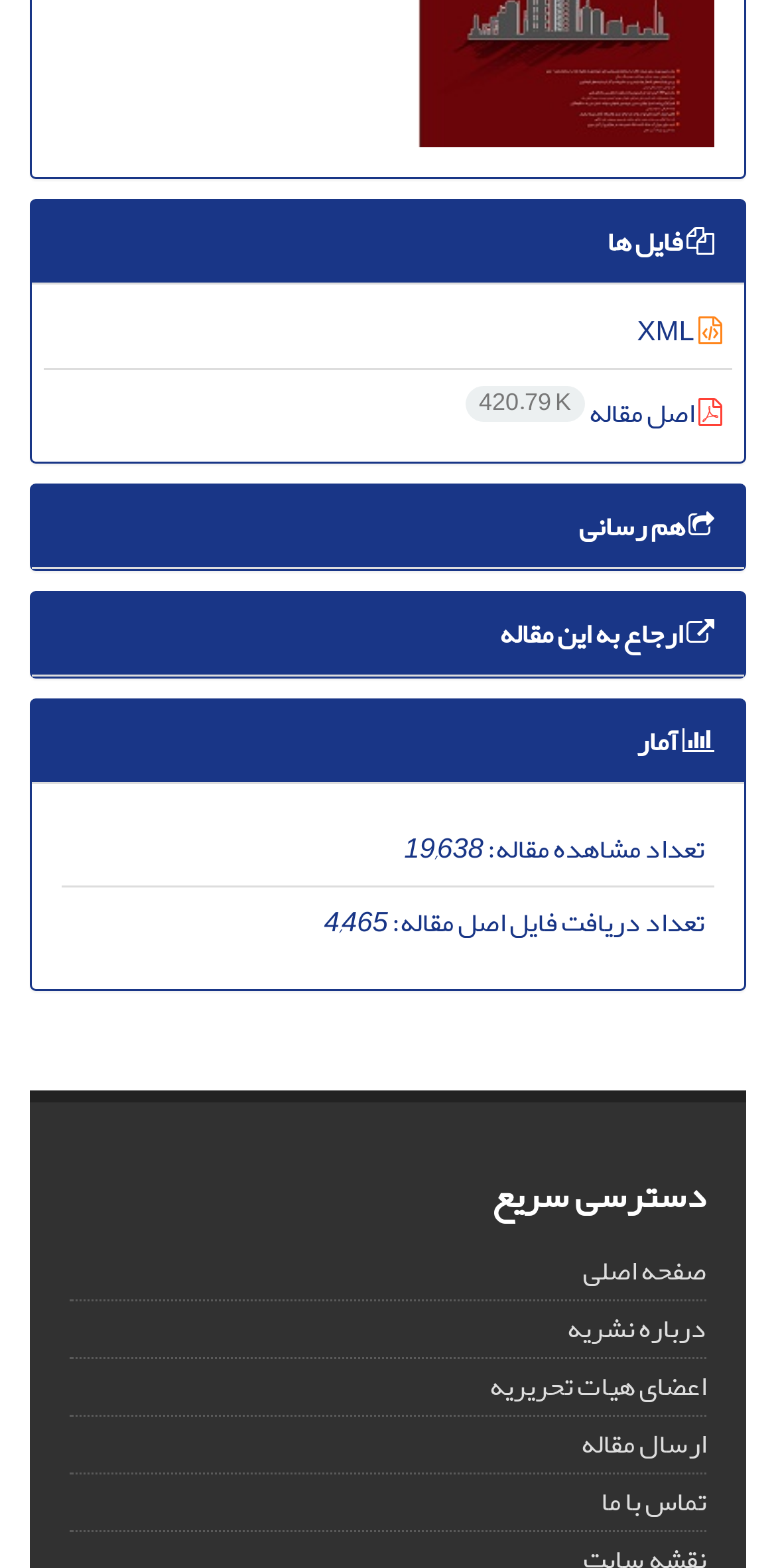Using the given description, provide the bounding box coordinates formatted as (top-left x, top-left y, bottom-right x, bottom-right y), with all values being floating point numbers between 0 and 1. Description: هم رسانی

[0.746, 0.318, 0.921, 0.352]